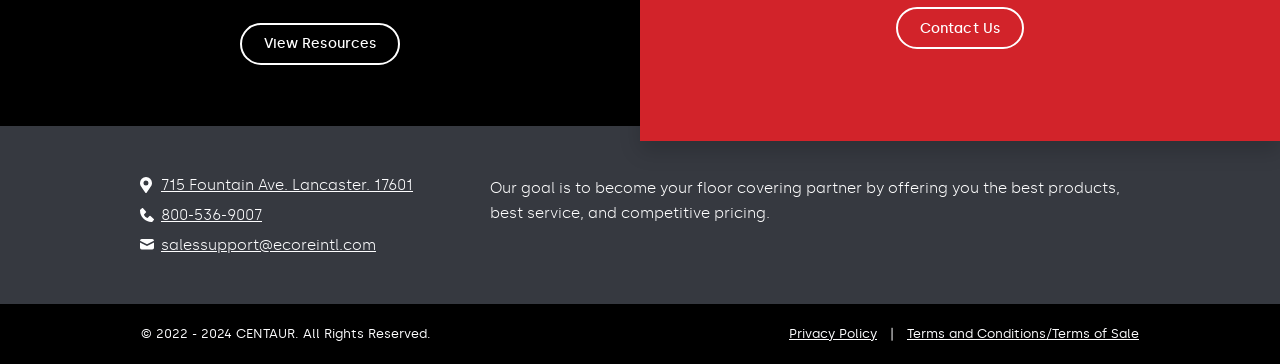Given the element description, predict the bounding box coordinates in the format (top-left x, top-left y, bottom-right x, bottom-right y). Make sure all values are between 0 and 1. Here is the element description: salessupport@ecoreintl.com

[0.126, 0.647, 0.294, 0.697]